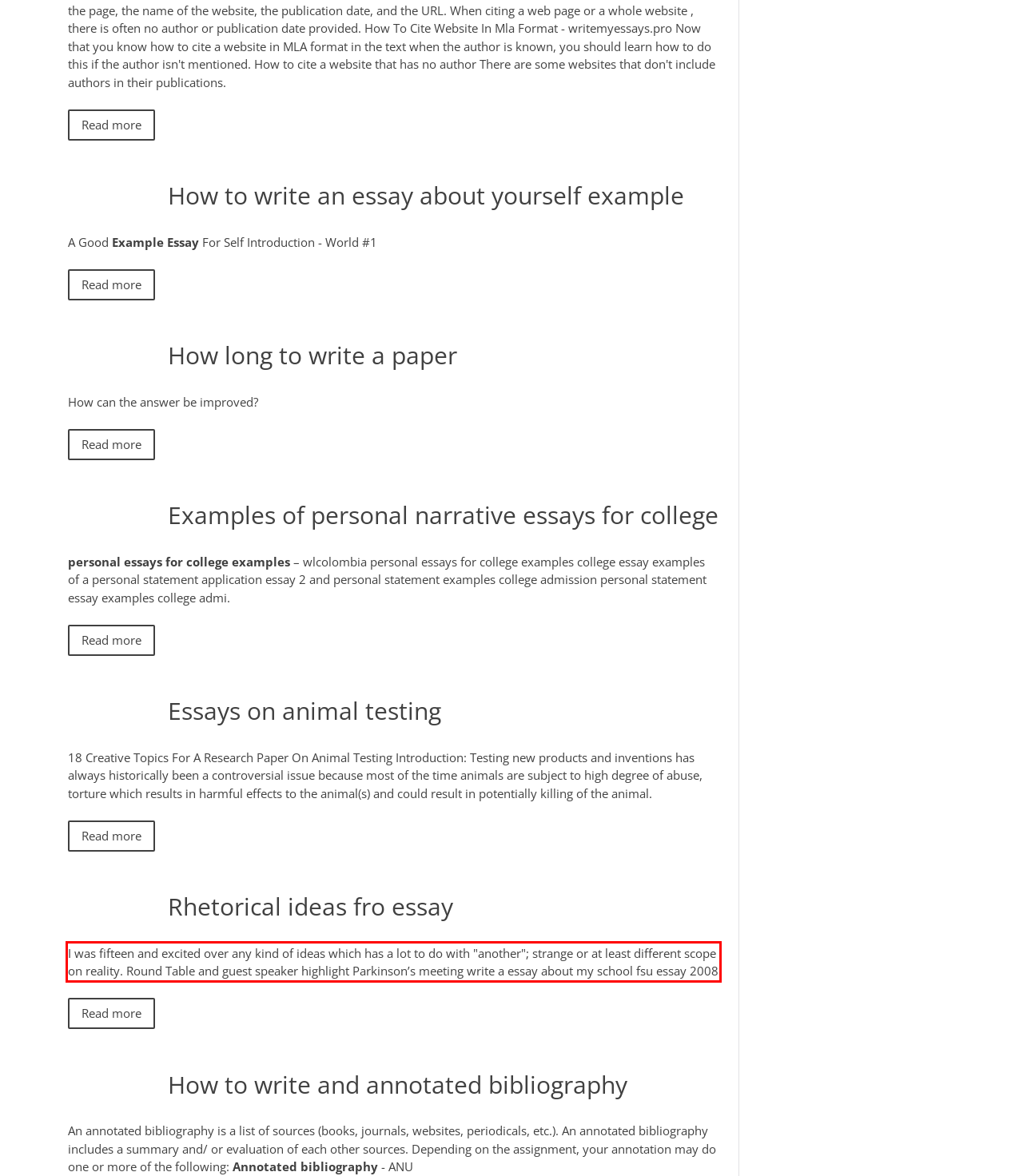You are given a screenshot showing a webpage with a red bounding box. Perform OCR to capture the text within the red bounding box.

I was fifteen and excited over any kind of ideas which has a lot to do with "another"; strange or at least different scope on reality. Round Table and guest speaker highlight Parkinson’s meeting write a essay about my school fsu essay 2008